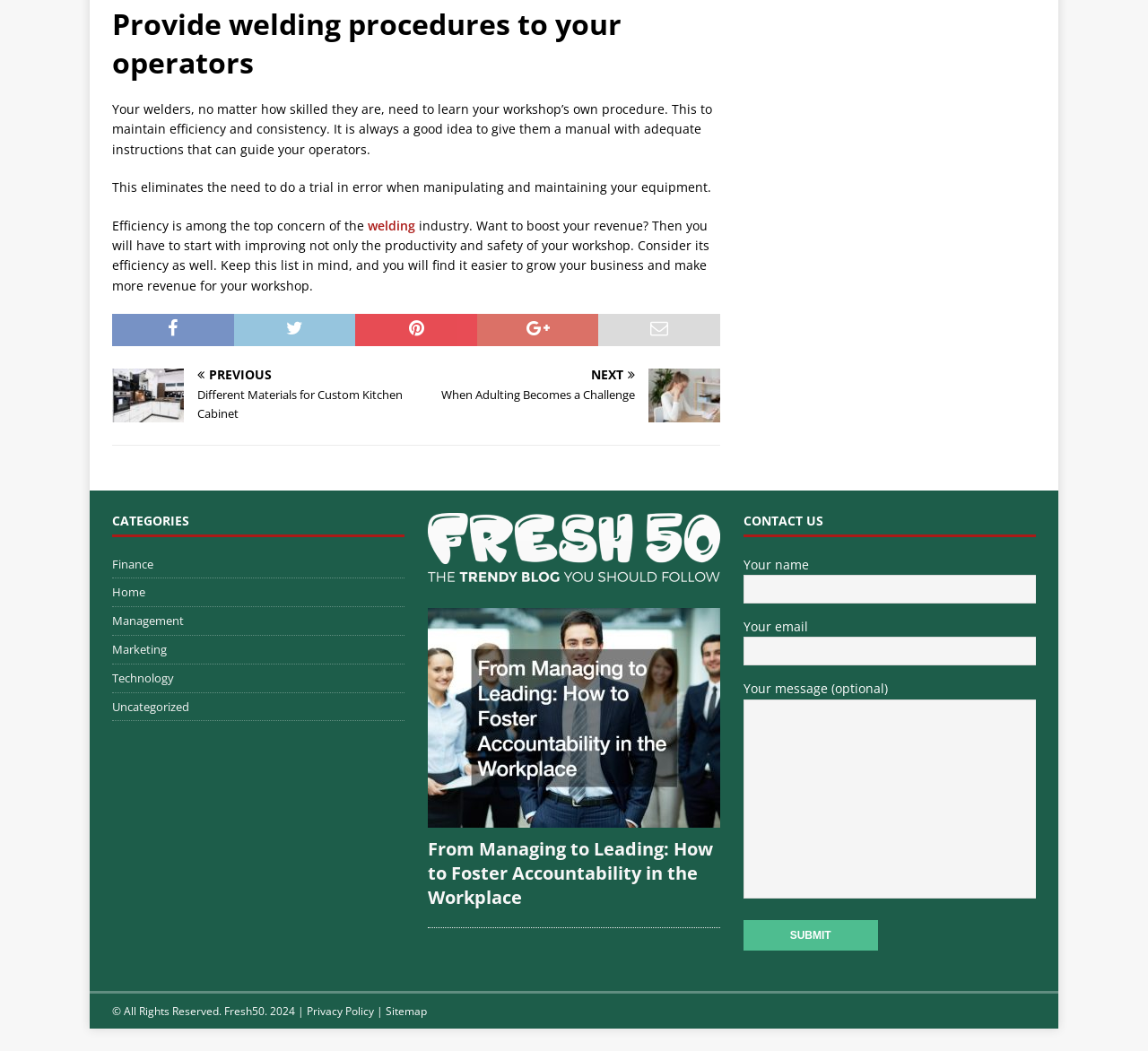Determine the bounding box coordinates of the region that needs to be clicked to achieve the task: "Fill in the 'Your name' field".

[0.647, 0.547, 0.916, 0.574]